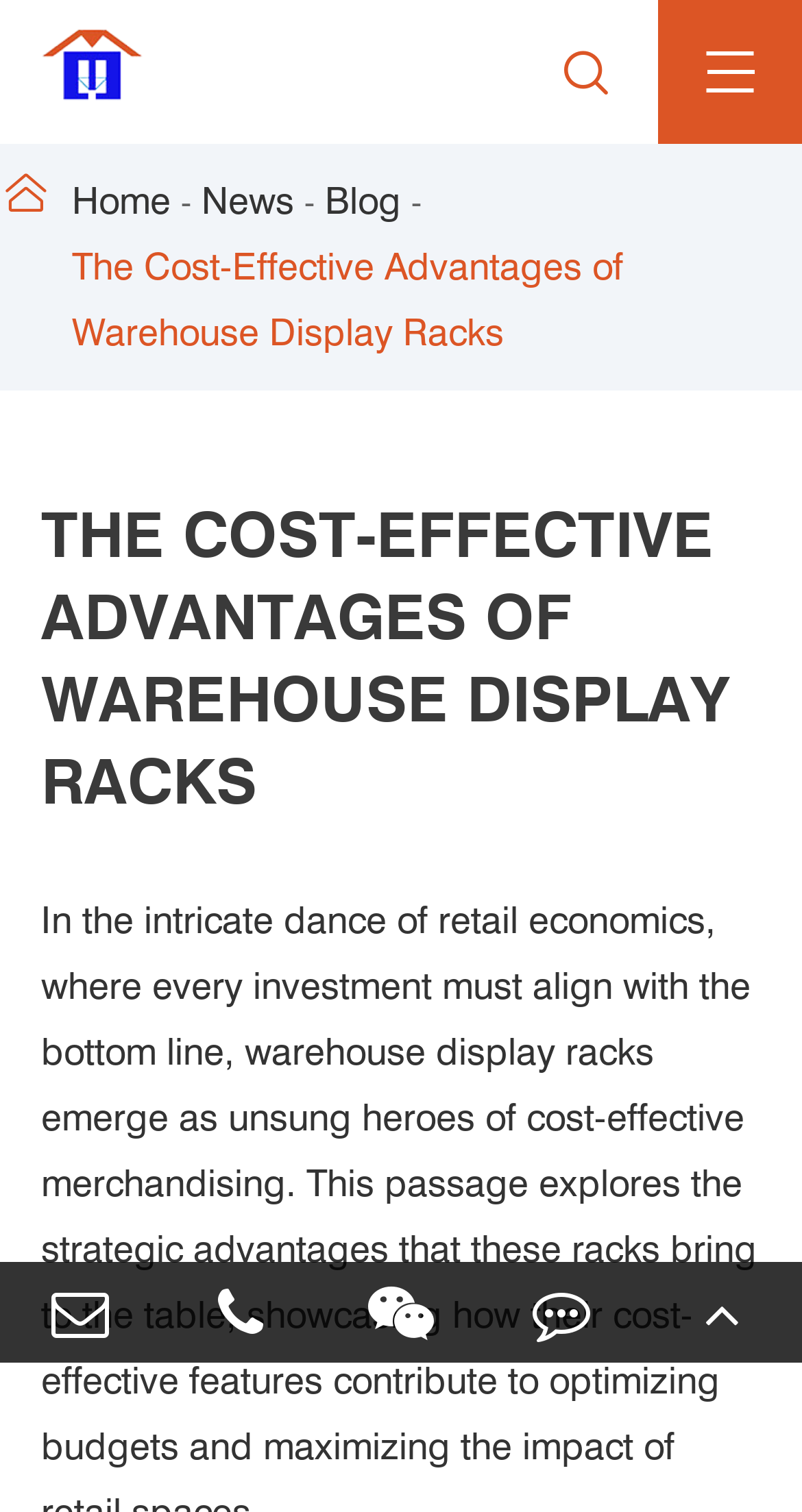Identify the bounding box coordinates of the clickable region to carry out the given instruction: "go to home page".

[0.09, 0.111, 0.213, 0.155]